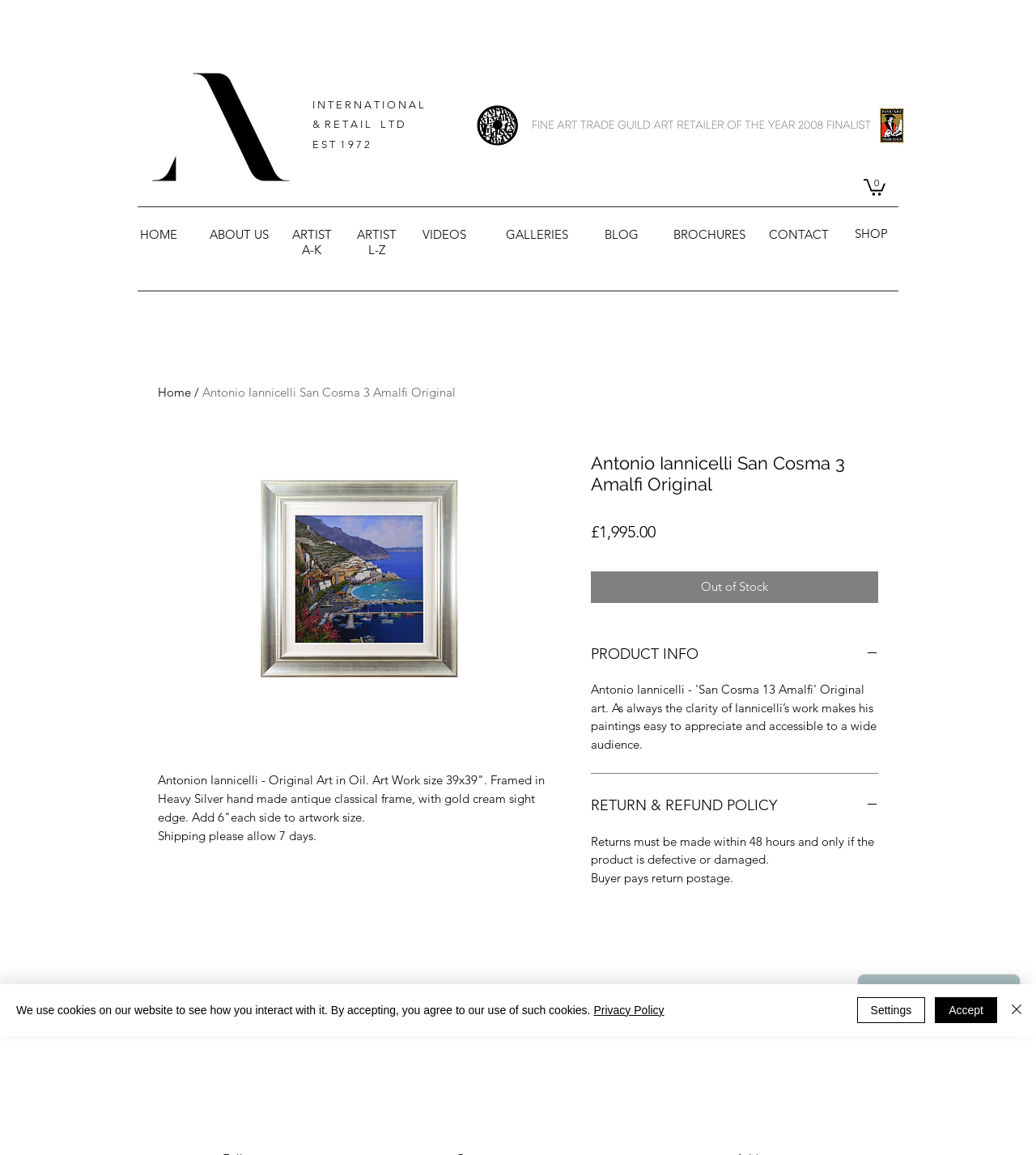From the screenshot, find the bounding box of the UI element matching this description: "RETURN & REFUND POLICY". Supply the bounding box coordinates in the form [left, top, right, bottom], each a float between 0 and 1.

[0.57, 0.687, 0.848, 0.709]